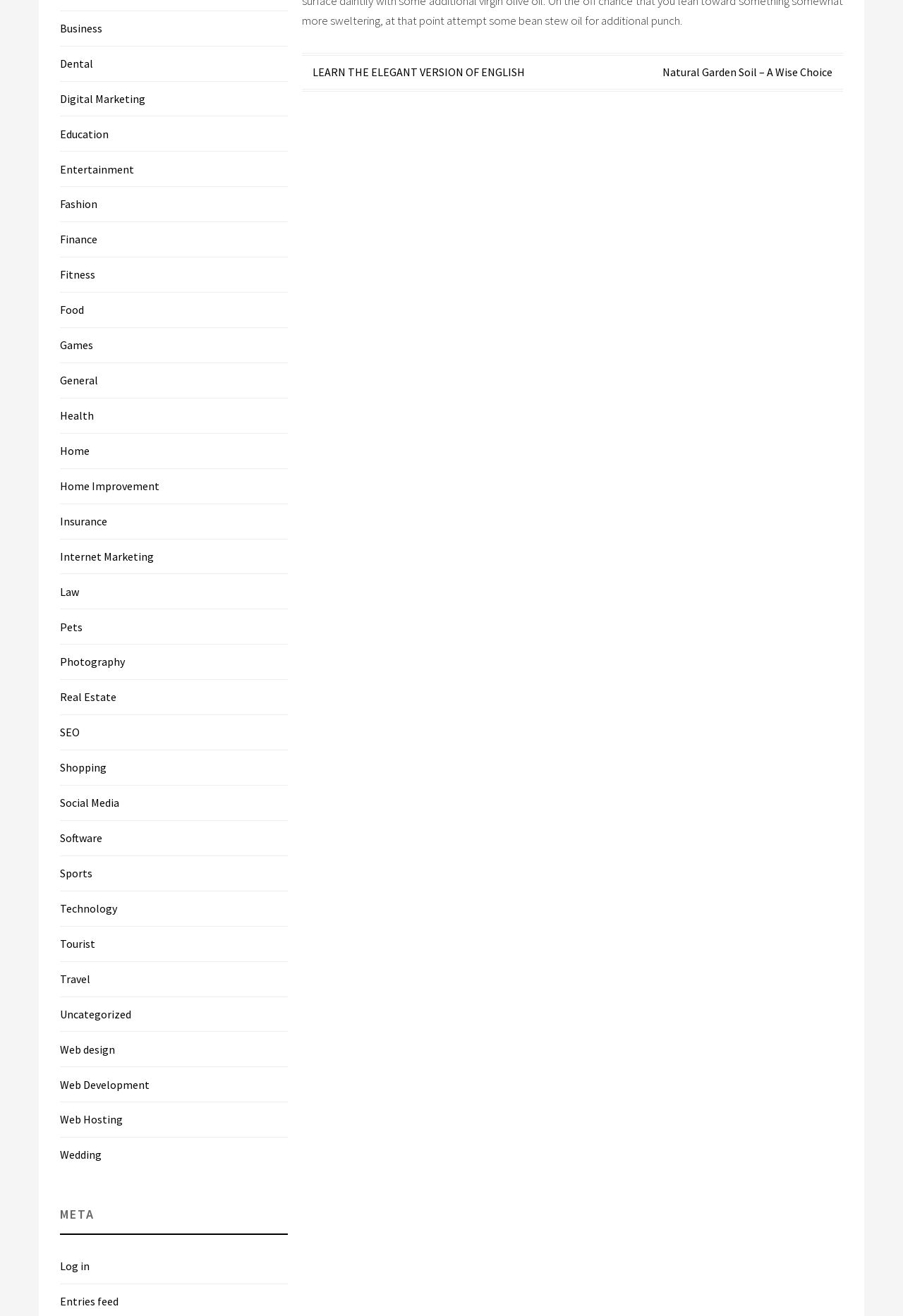What is the last category in the navigation?
Please analyze the image and answer the question with as much detail as possible.

The navigation has links from 'Business' to 'Web Hosting' and 'Wedding', which is the last category.